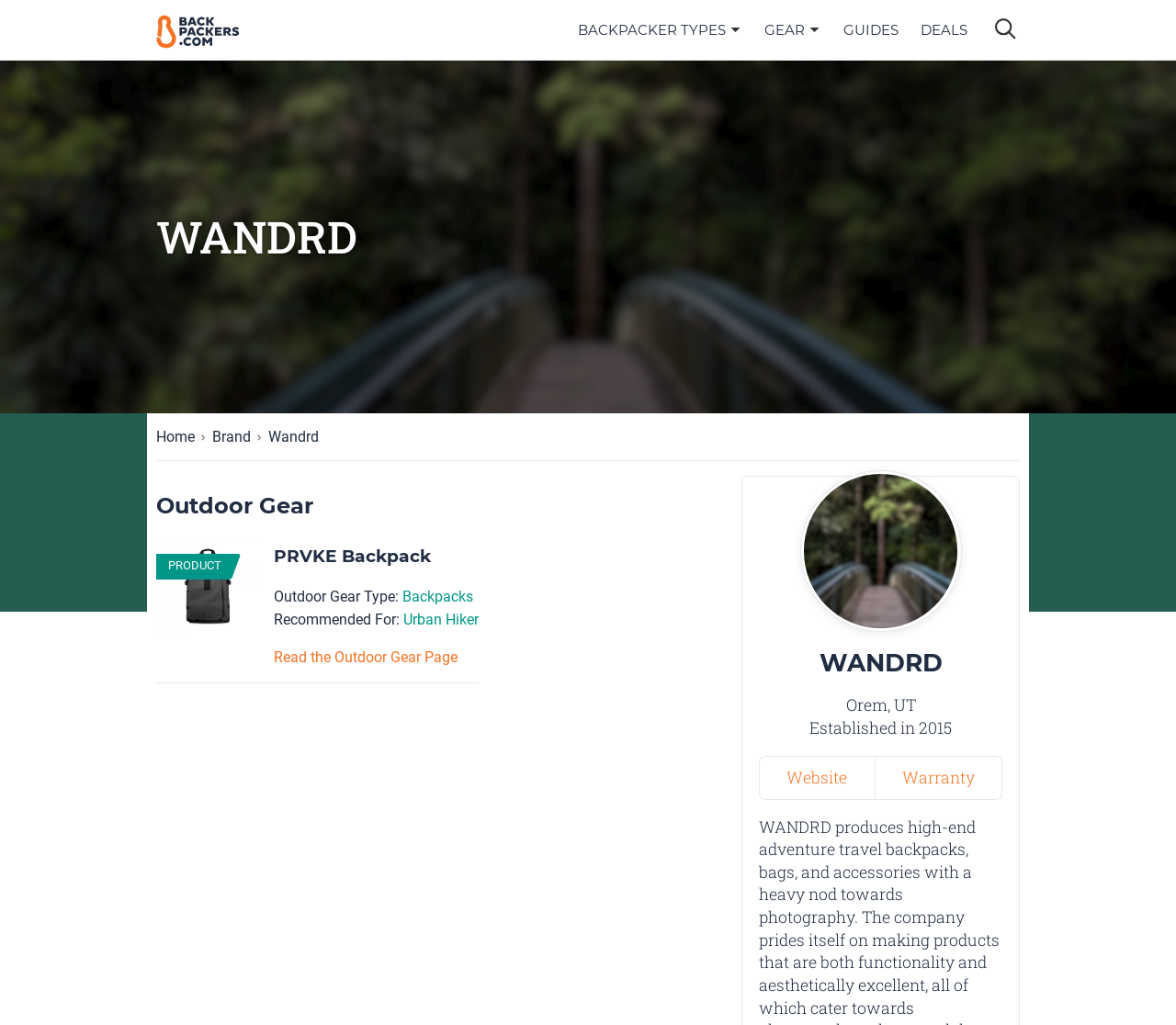Highlight the bounding box coordinates of the element you need to click to perform the following instruction: "Click the 'RUMOR REFUTE' link."

None